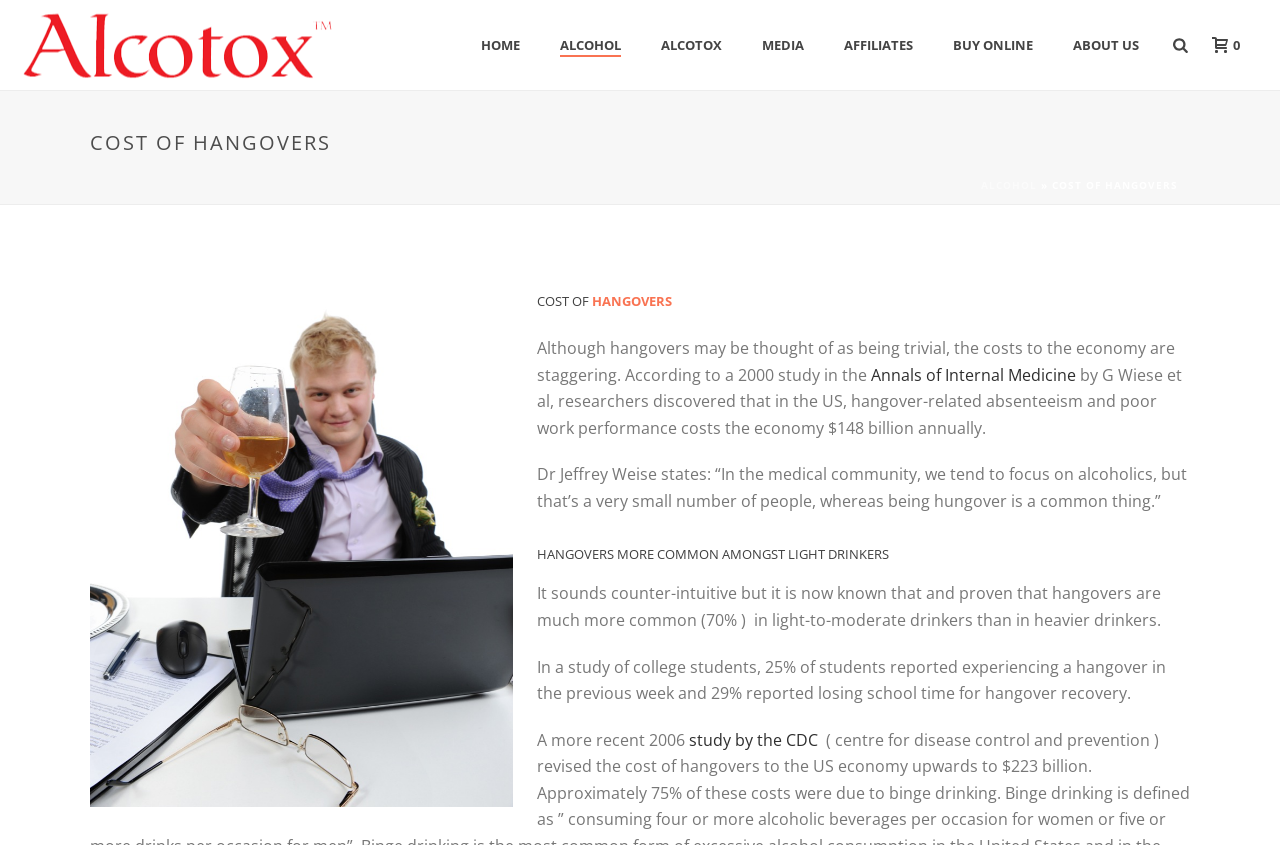Pinpoint the bounding box coordinates of the element to be clicked to execute the instruction: "Click study by the CDC".

[0.538, 0.862, 0.639, 0.888]